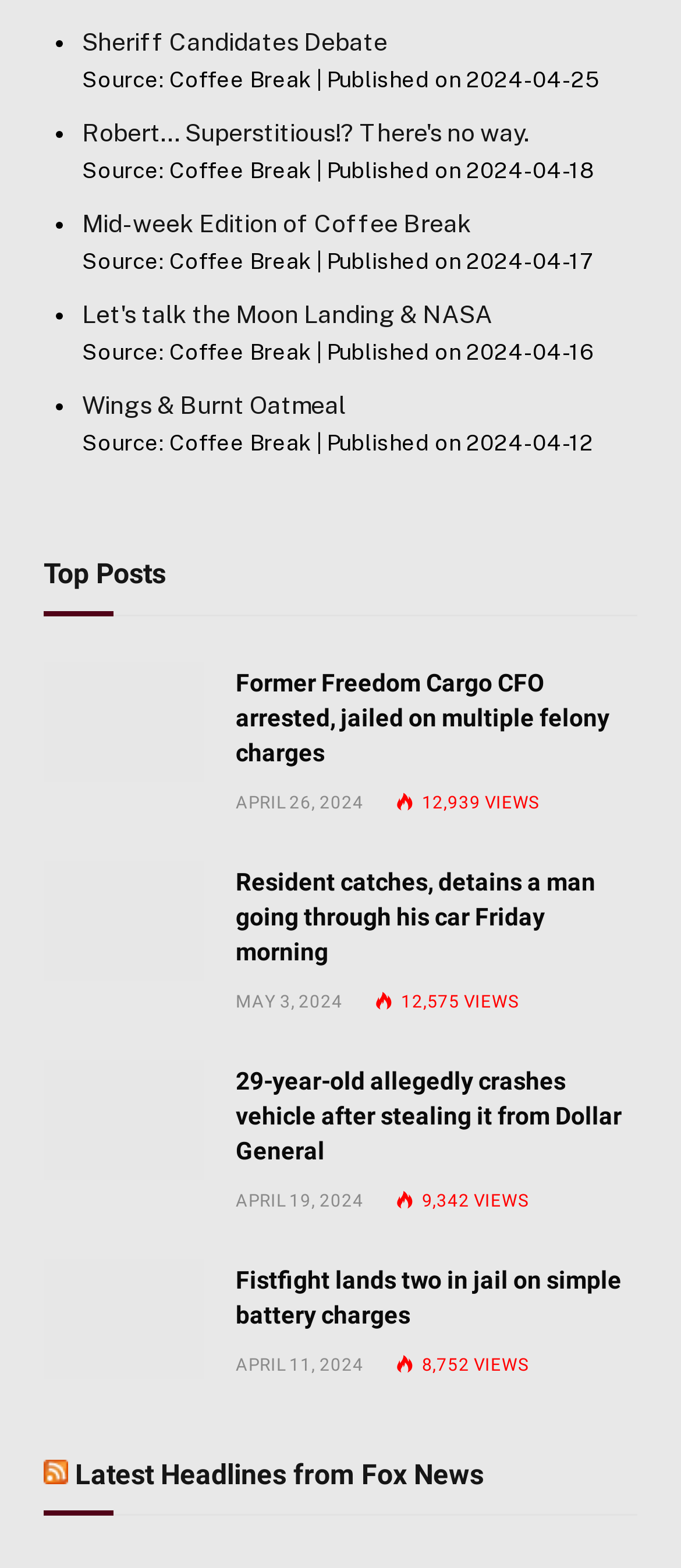Locate the bounding box coordinates of the area where you should click to accomplish the instruction: "Check the article views of '29-year-old allegedly crashes vehicle after stealing it from Dollar General'".

[0.58, 0.759, 0.776, 0.771]